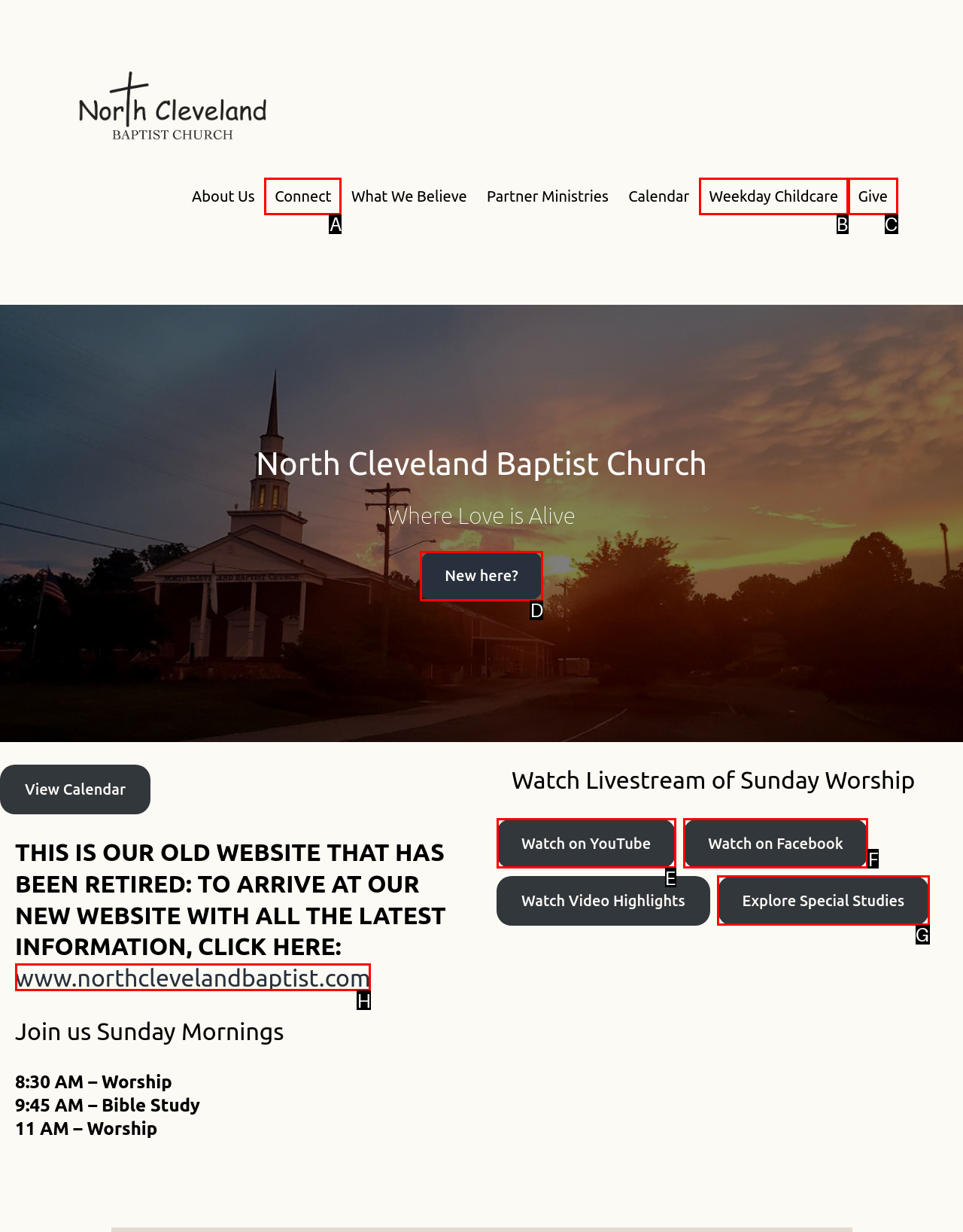Choose the letter of the element that should be clicked to complete the task: Explore Special Studies
Answer with the letter from the possible choices.

G